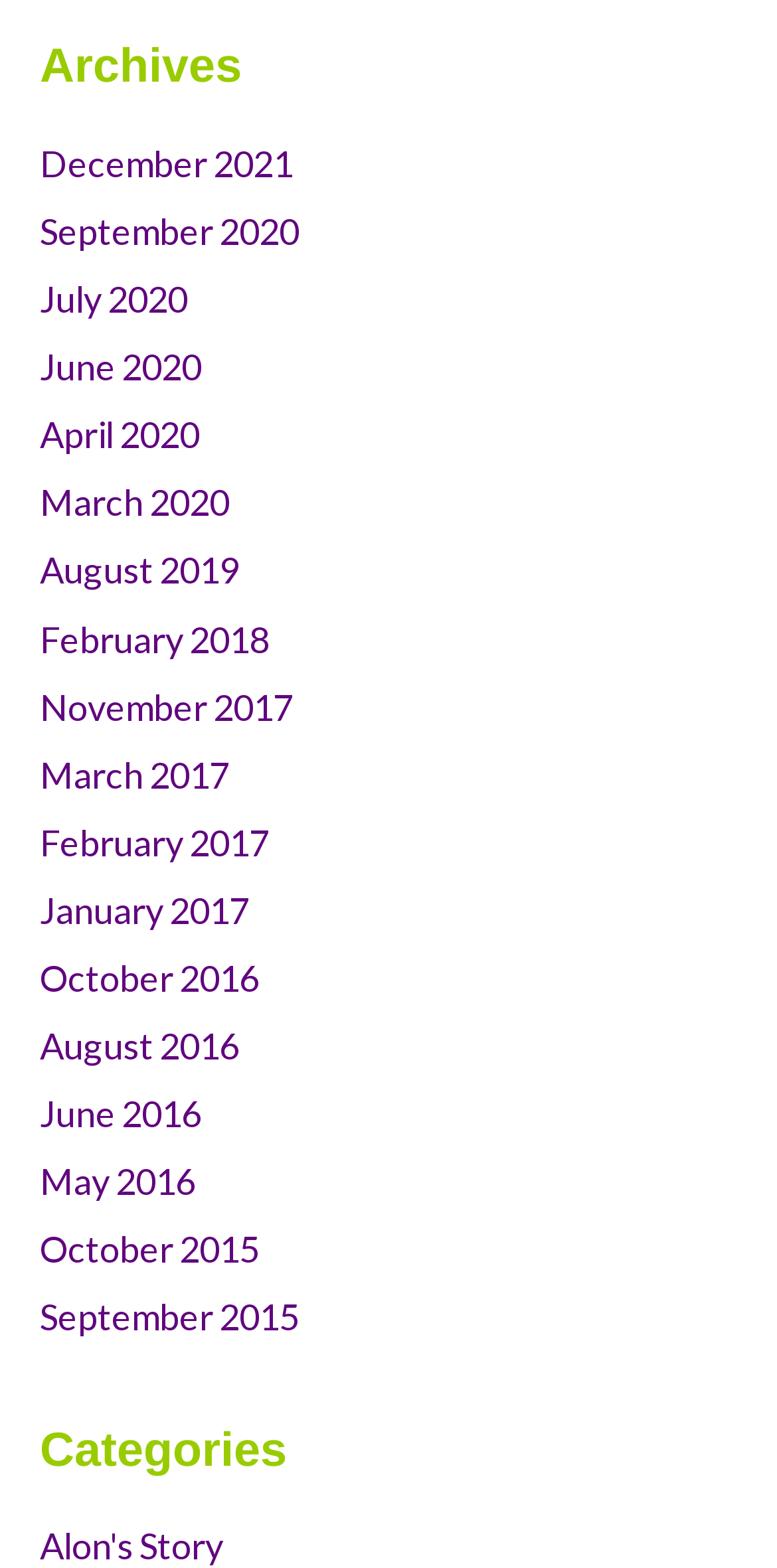Please mark the bounding box coordinates of the area that should be clicked to carry out the instruction: "go to December 2021".

[0.051, 0.09, 0.377, 0.118]